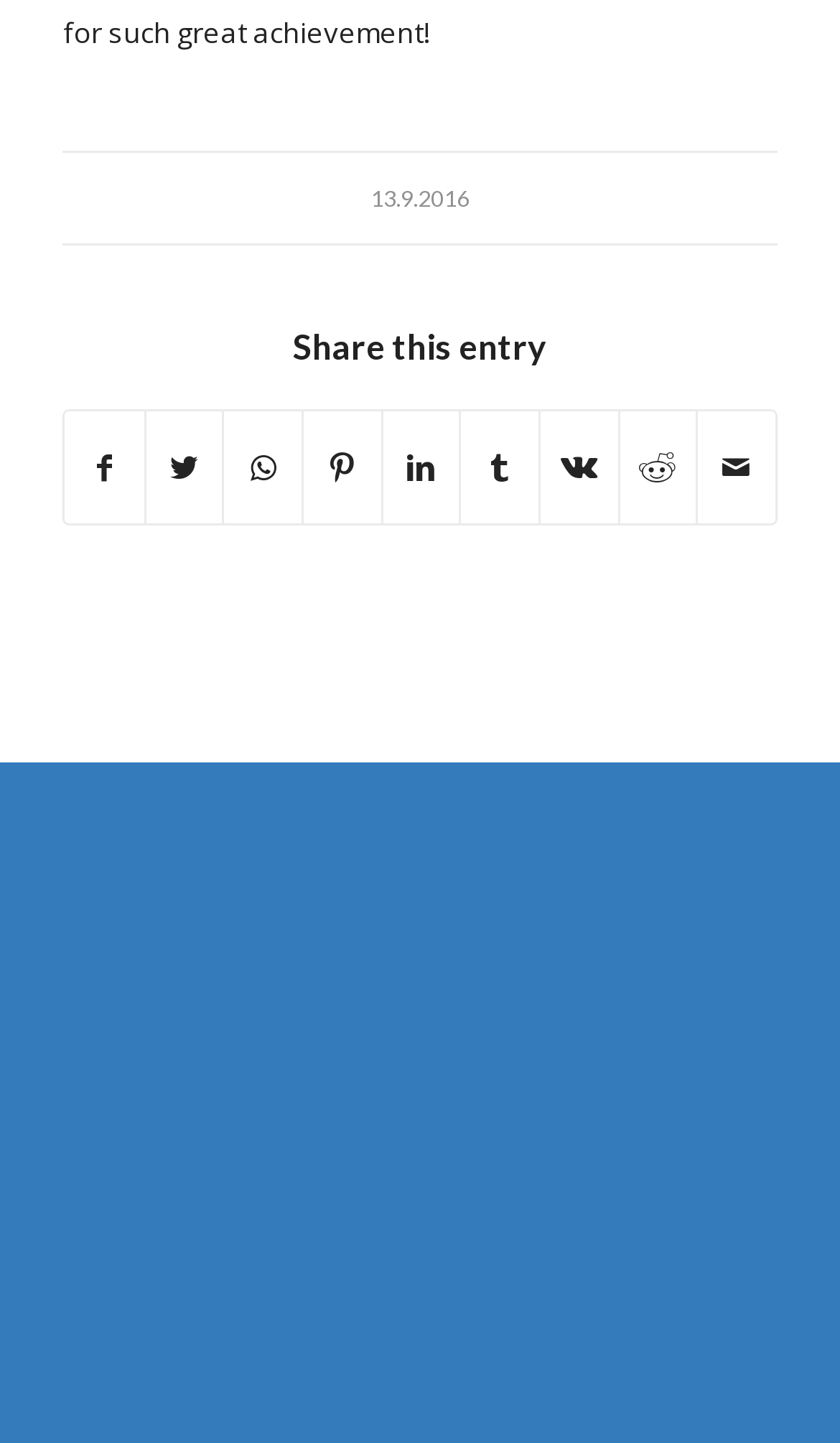Determine the bounding box coordinates for the area that should be clicked to carry out the following instruction: "Go to Naksha Security and Manpower Services".

None